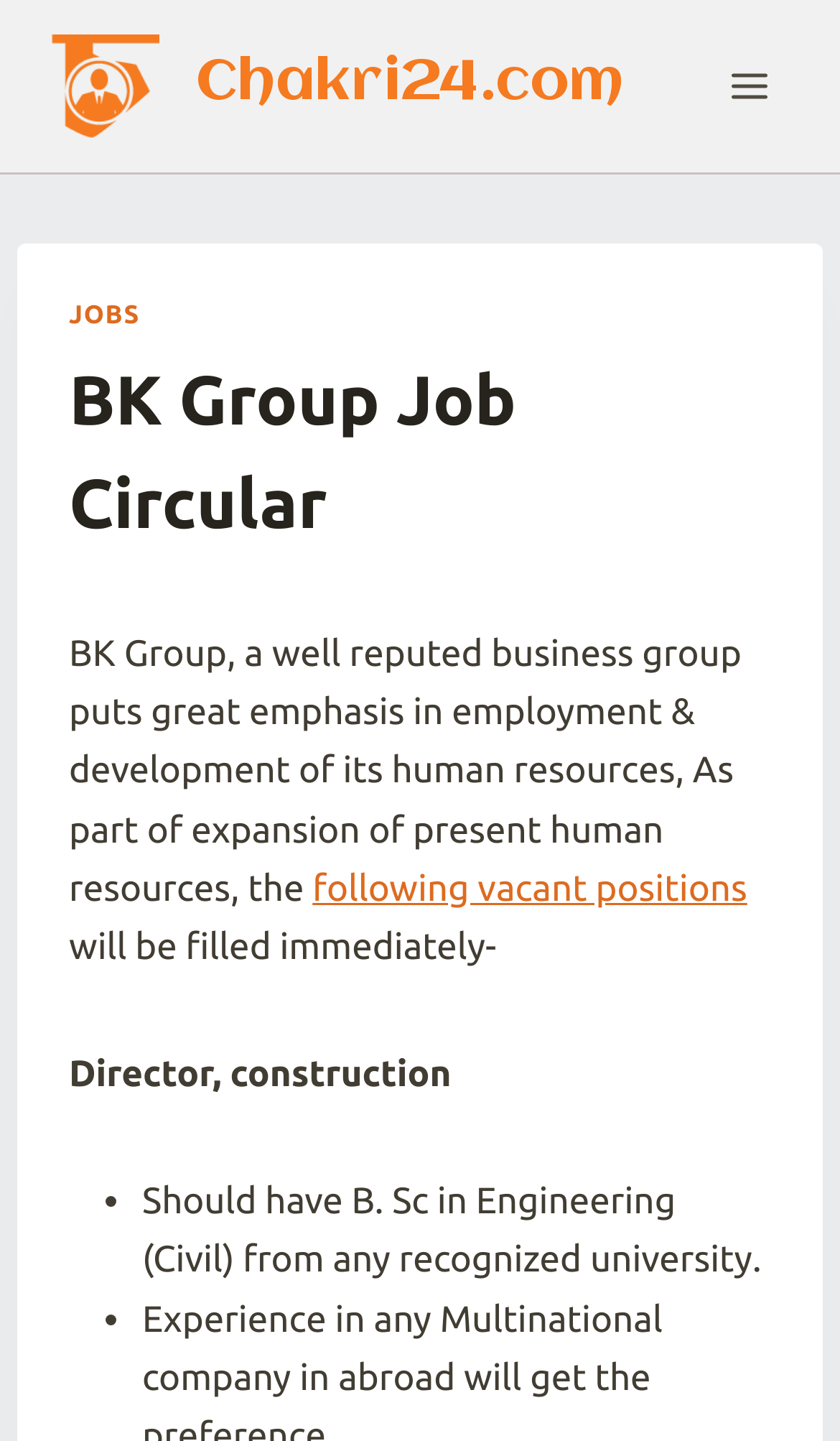What is the educational requirement for the Director position?
Answer with a single word or short phrase according to what you see in the image.

B. Sc in Engineering (Civil)